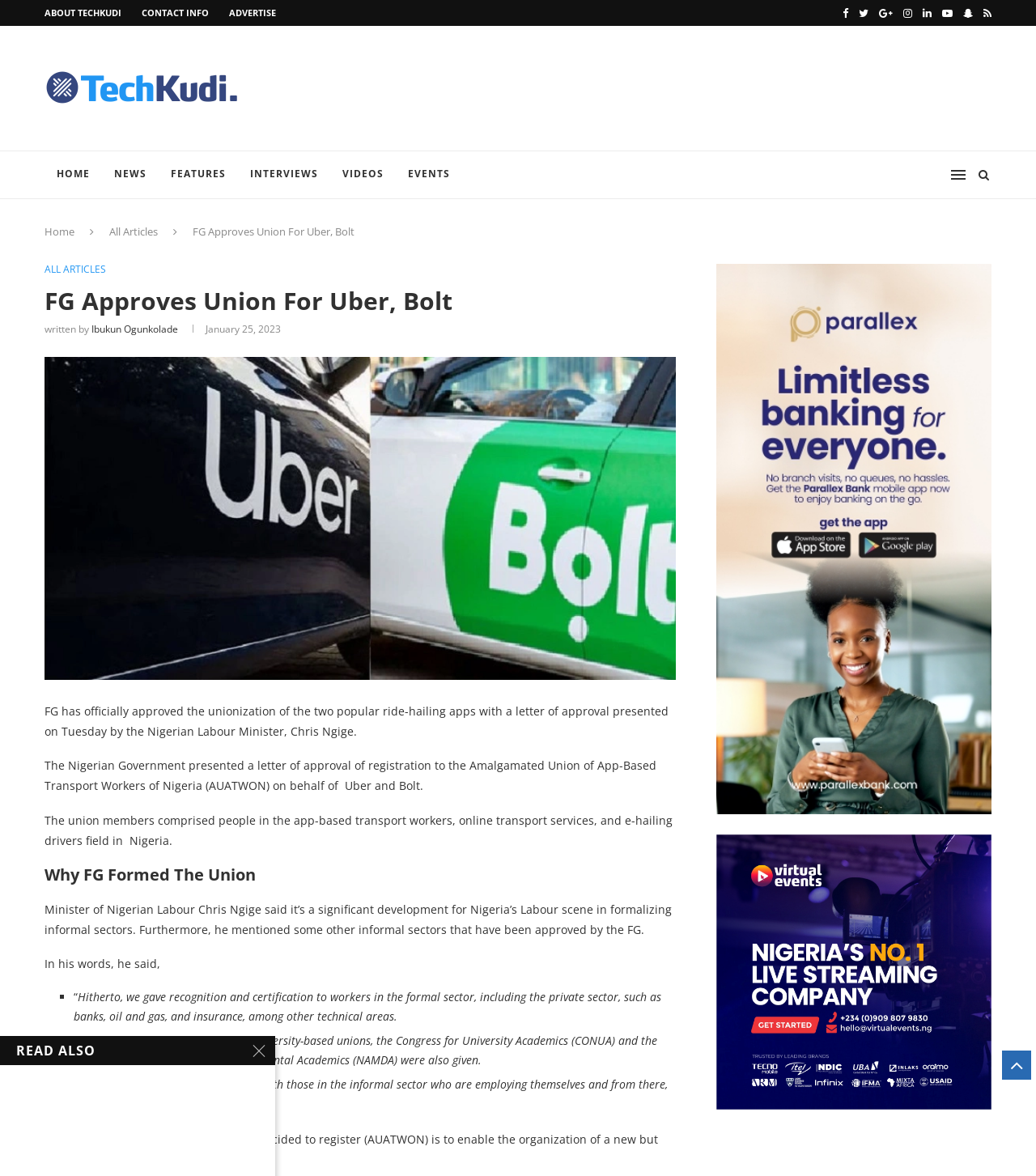Elaborate on the different components and information displayed on the webpage.

This webpage is about TechKudi, a financial technology news platform in Africa. At the top, there are several links to different sections of the website, including "ABOUT TECHKUDI", "CONTACT INFO", and "ADVERTISE". There are also several social media links and a search icon on the top right corner.

Below the top navigation bar, there is a large banner with the website's logo and a heading that reads "TechKudi | Africa's Biggest Financial Technology News Platform". 

On the left side, there is a menu with links to different categories, including "HOME", "NEWS", "FEATURES", "INTERVIEWS", "VIDEOS", and "EVENTS". There is also a search icon and a link to "ALL ARTICLES" at the top of this menu.

The main content of the webpage is an article about the Nigerian government's approval of the unionization of Uber and Bolt, two popular ride-hailing apps. The article has a heading "FG Approves Union For Uber, Bolt" and is written by Ibukun Ogunkolade. The article is divided into several sections, including "FG Approves Union For Uber, Bolt", "Why FG Formed The Union", and several quotes from the Nigerian Labour Minister, Chris Ngige.

On the right side, there are several promotional images and links to other articles. At the bottom of the webpage, there is a section with a heading "READ ALSO X" that links to other related articles.